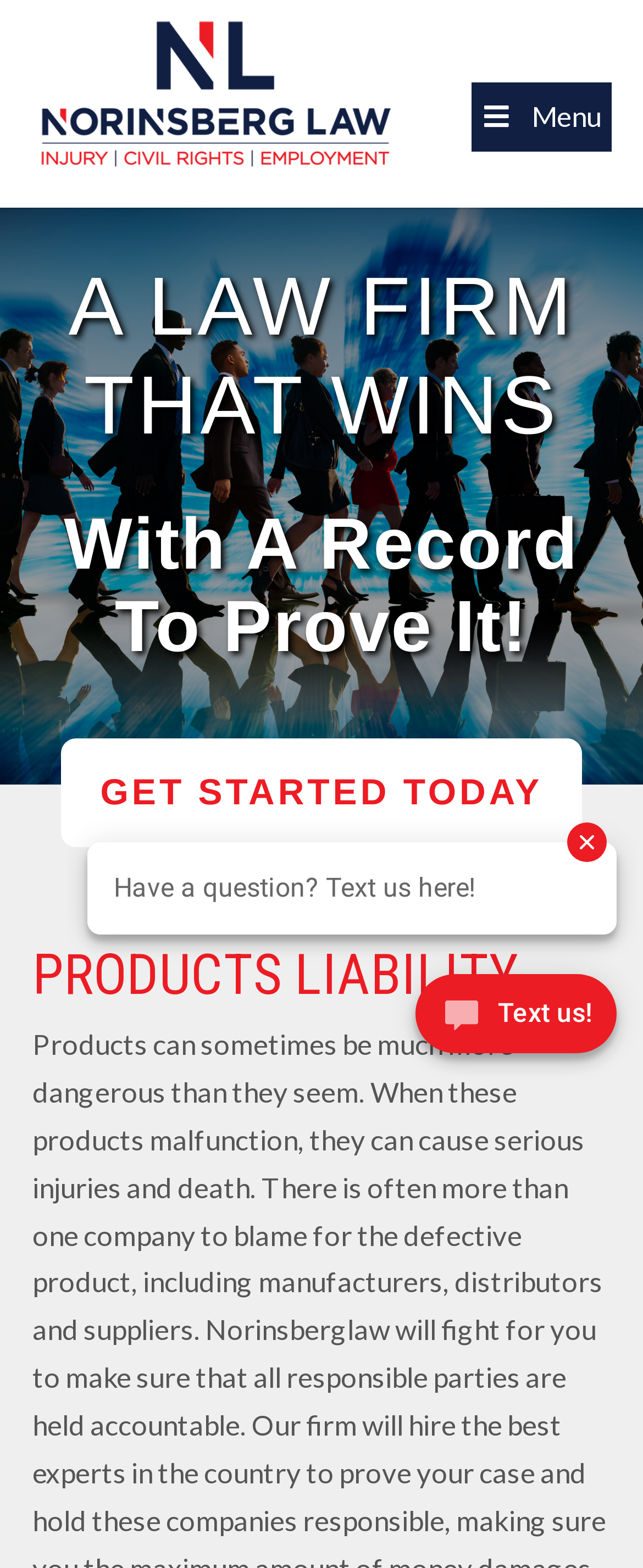What is the tone of the law office?
Based on the image, provide your answer in one word or phrase.

Confident